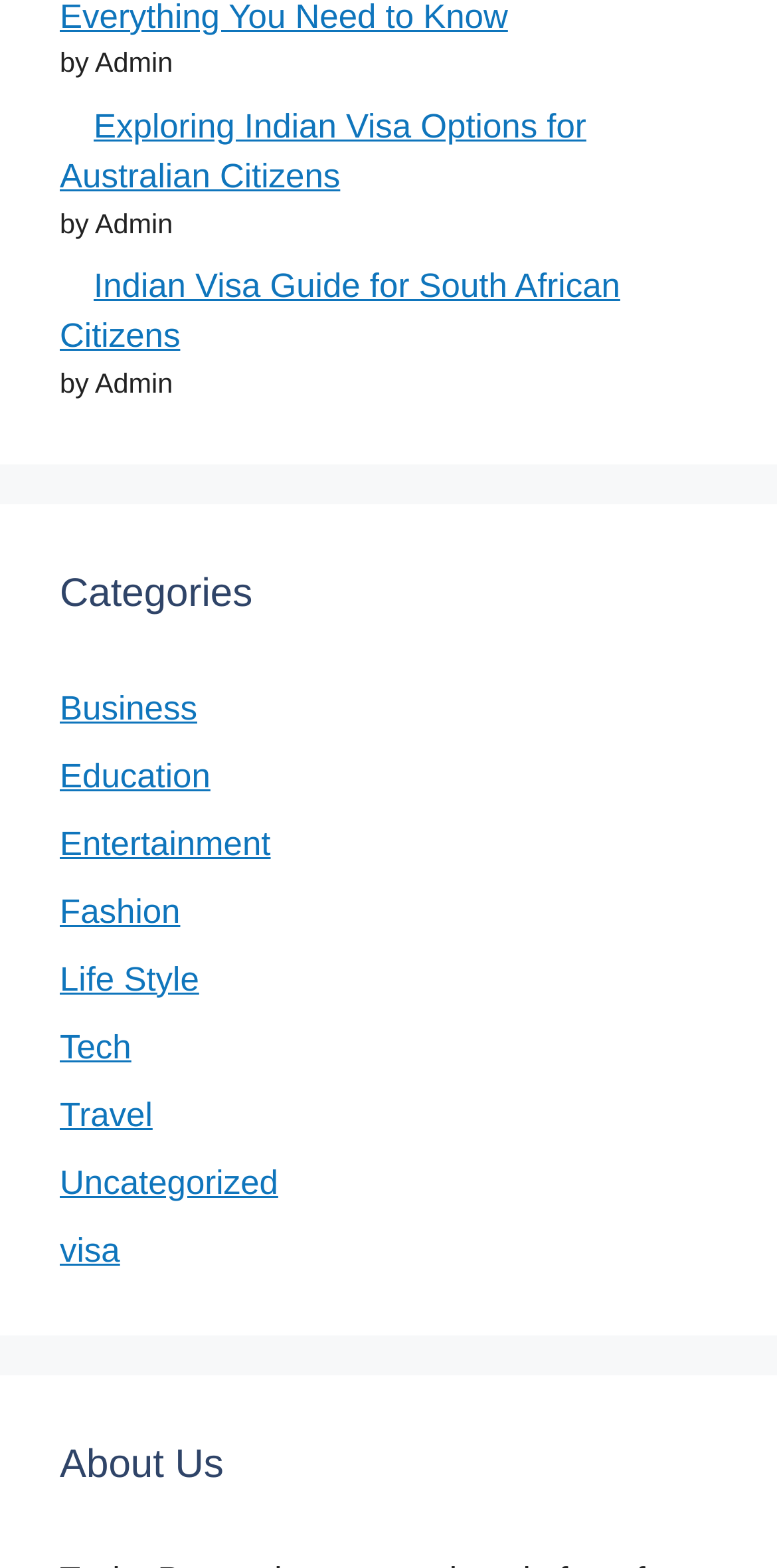Look at the image and write a detailed answer to the question: 
How many categories are listed?

I counted the number of links under the 'Categories' heading, which are 'Business', 'Education', 'Entertainment', 'Fashion', 'Life Style', 'Tech', 'Travel', 'Uncategorized', and 'visa'.